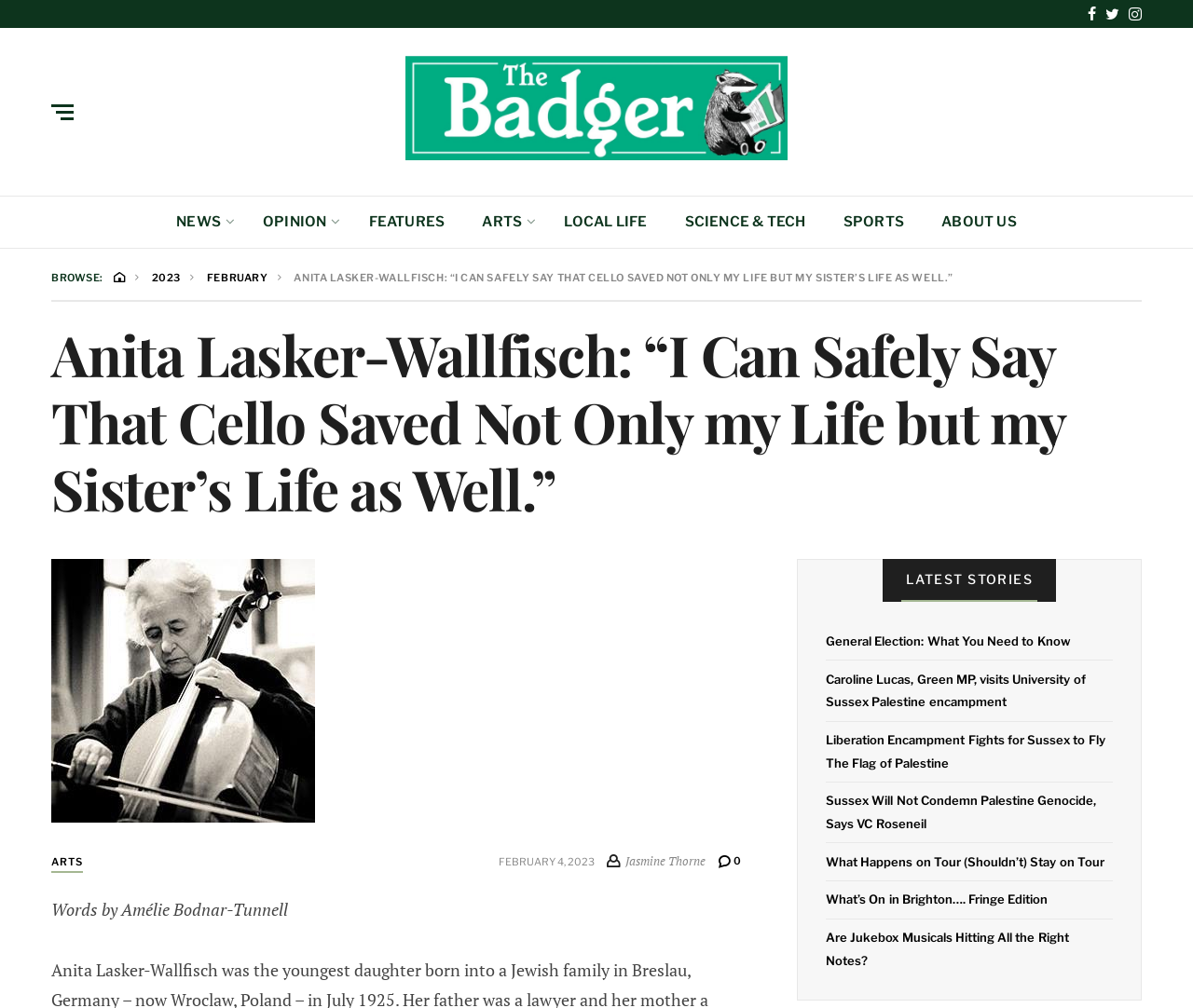Please provide the bounding box coordinates for the element that needs to be clicked to perform the following instruction: "Read General Election article". The coordinates should be given as four float numbers between 0 and 1, i.e., [left, top, right, bottom].

[0.692, 0.629, 0.897, 0.643]